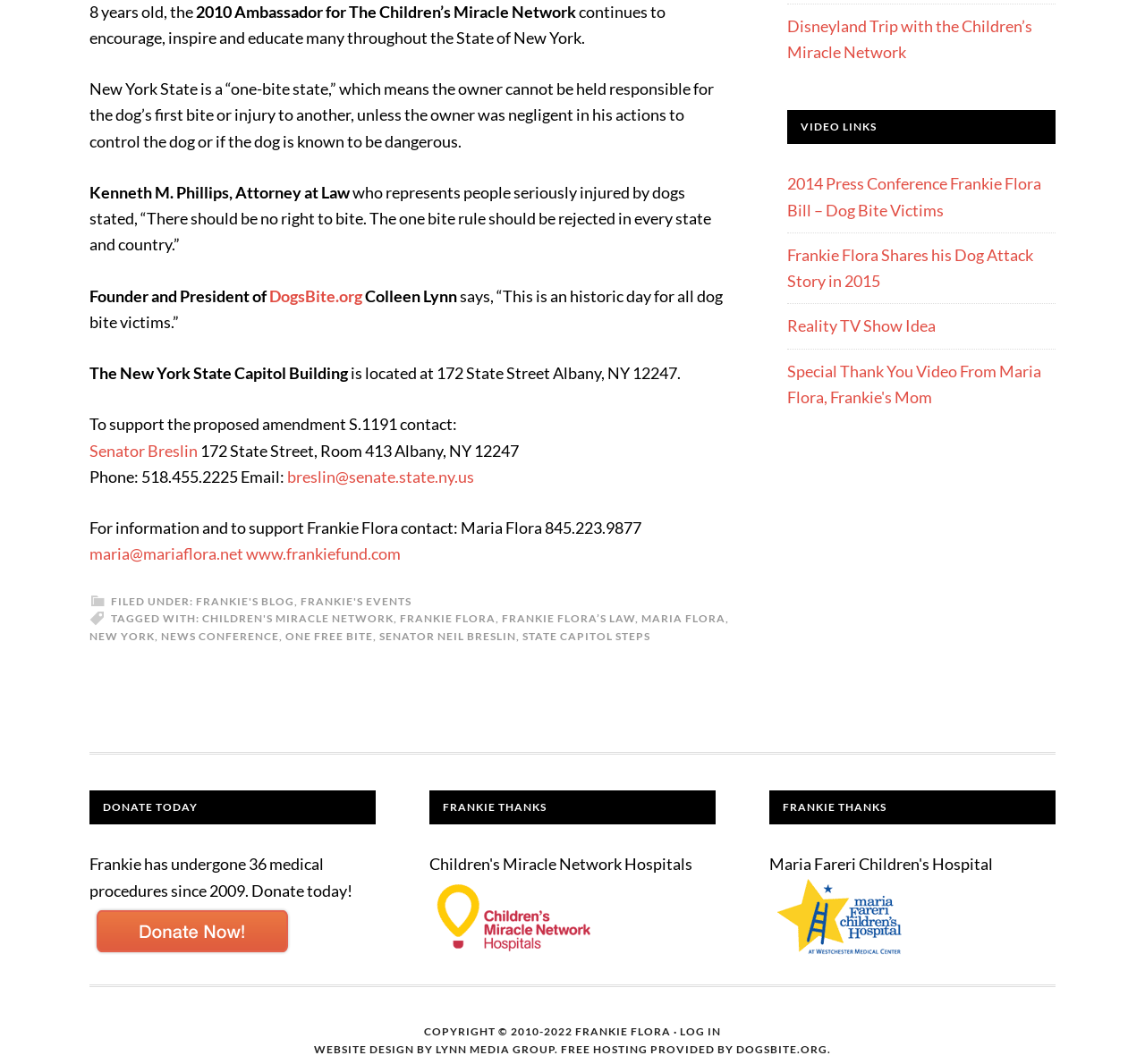Give a one-word or one-phrase response to the question:
What is the name of the hospital that Frankie thanks?

Maria Fareri Children's Hospital